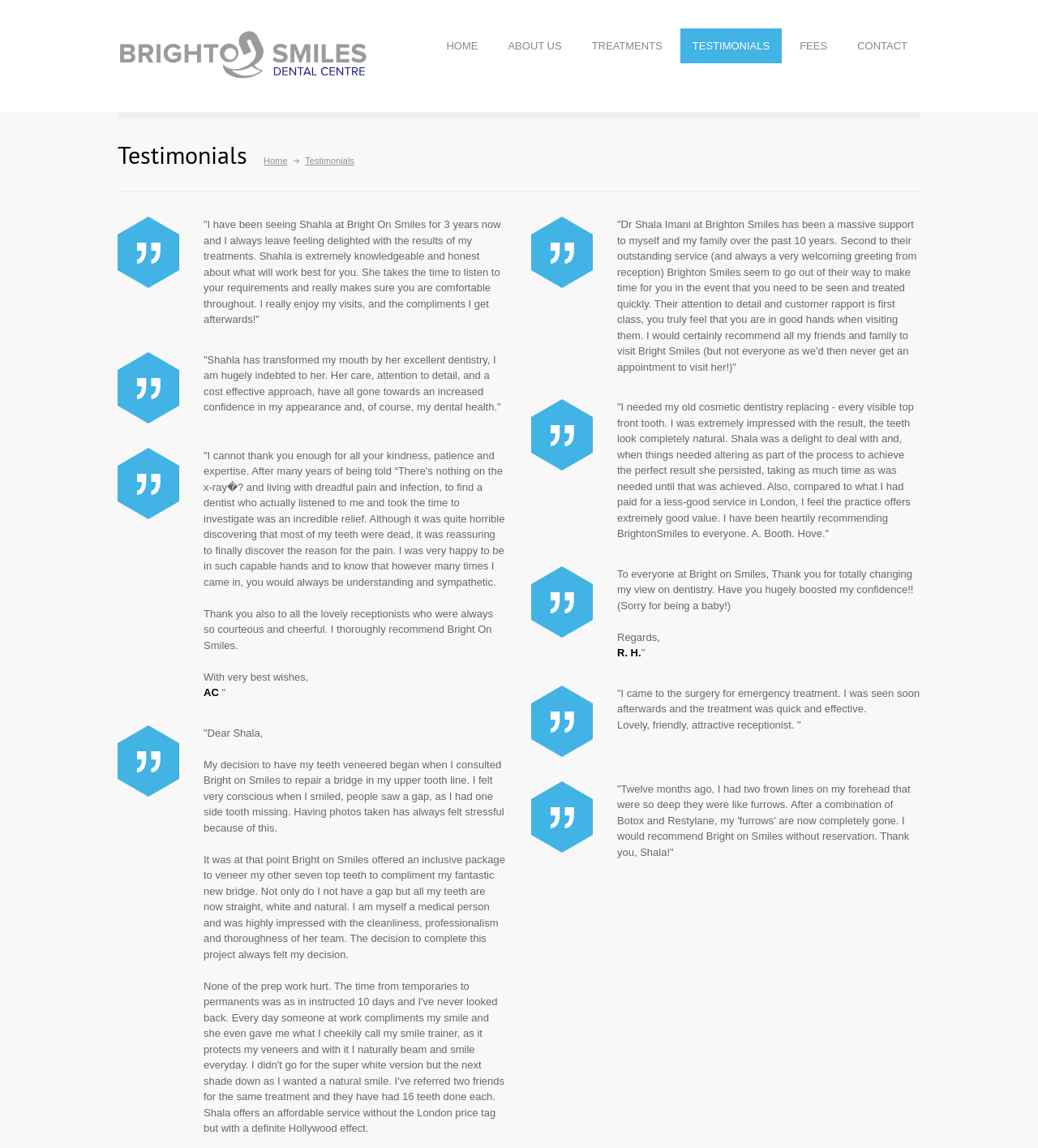Identify the bounding box coordinates of the clickable section necessary to follow the following instruction: "Click HOME". The coordinates should be presented as four float numbers from 0 to 1, i.e., [left, top, right, bottom].

[0.418, 0.024, 0.473, 0.056]